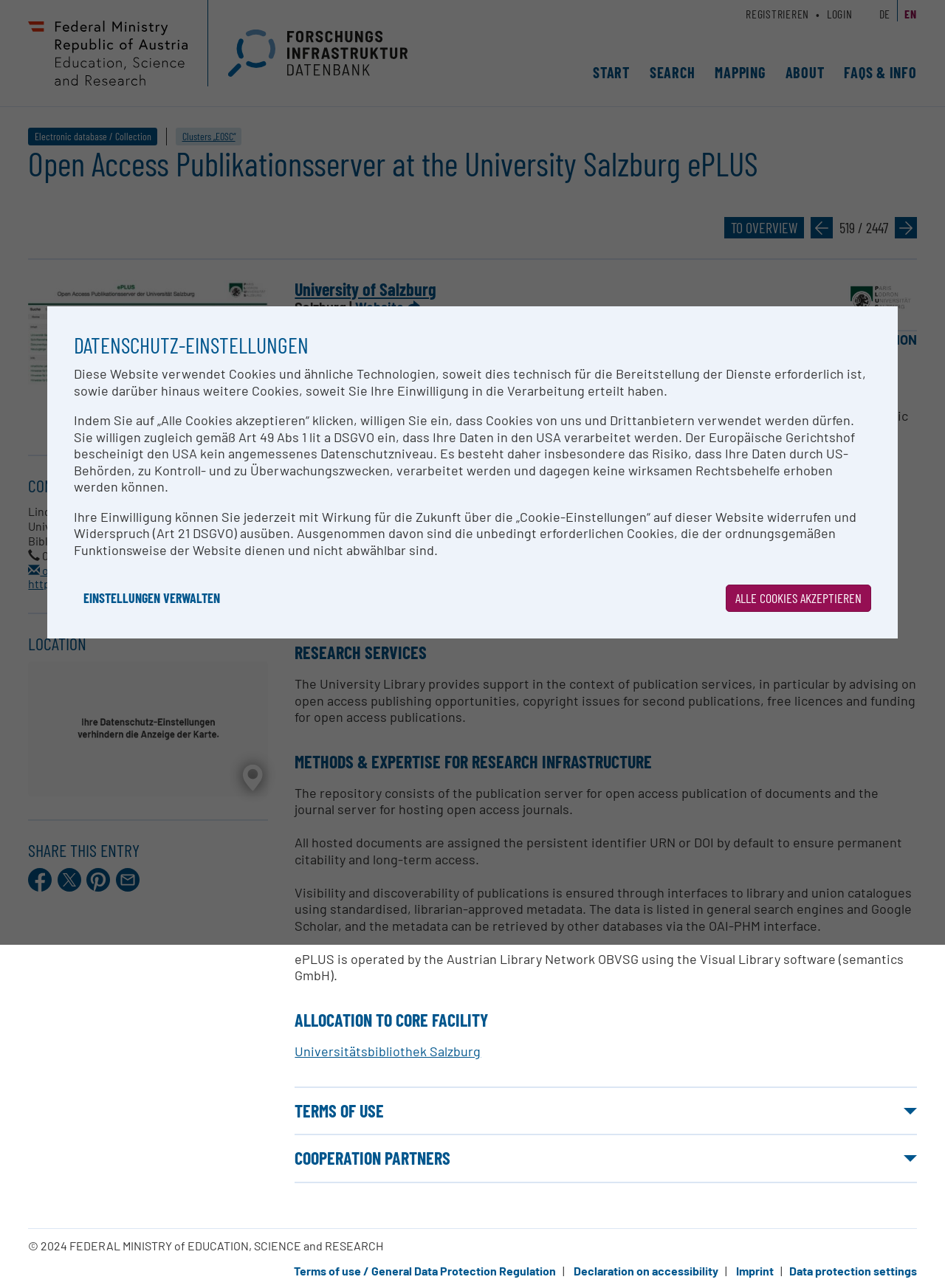Answer the question below in one word or phrase:
What is the name of the university?

University of Salzburg